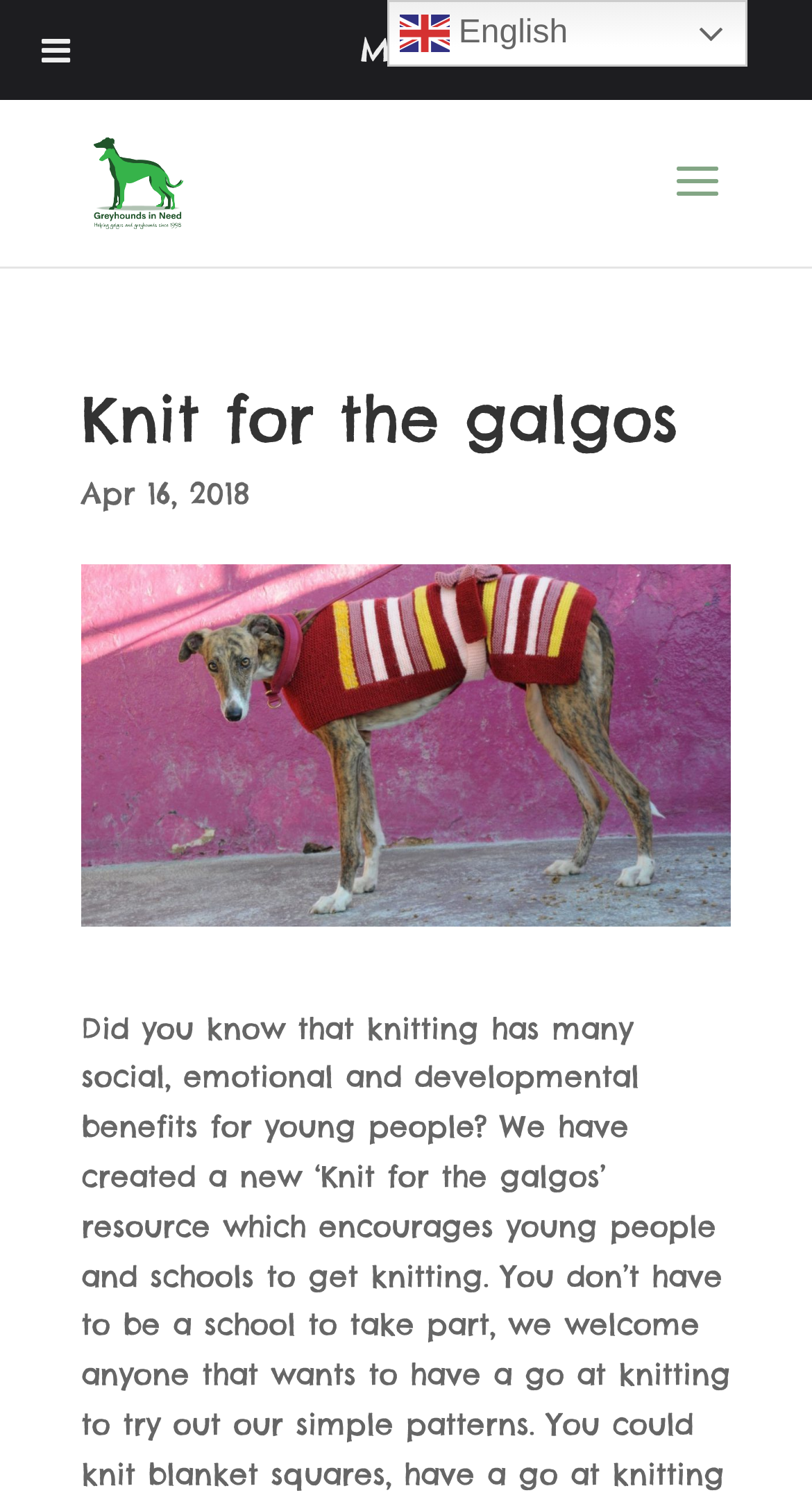What is the language of the website?
Please answer the question with a detailed response using the information from the screenshot.

I found the language of the website by looking at the link element that contains the language option, which is 'en English'. This element is located at the top right corner of the webpage.